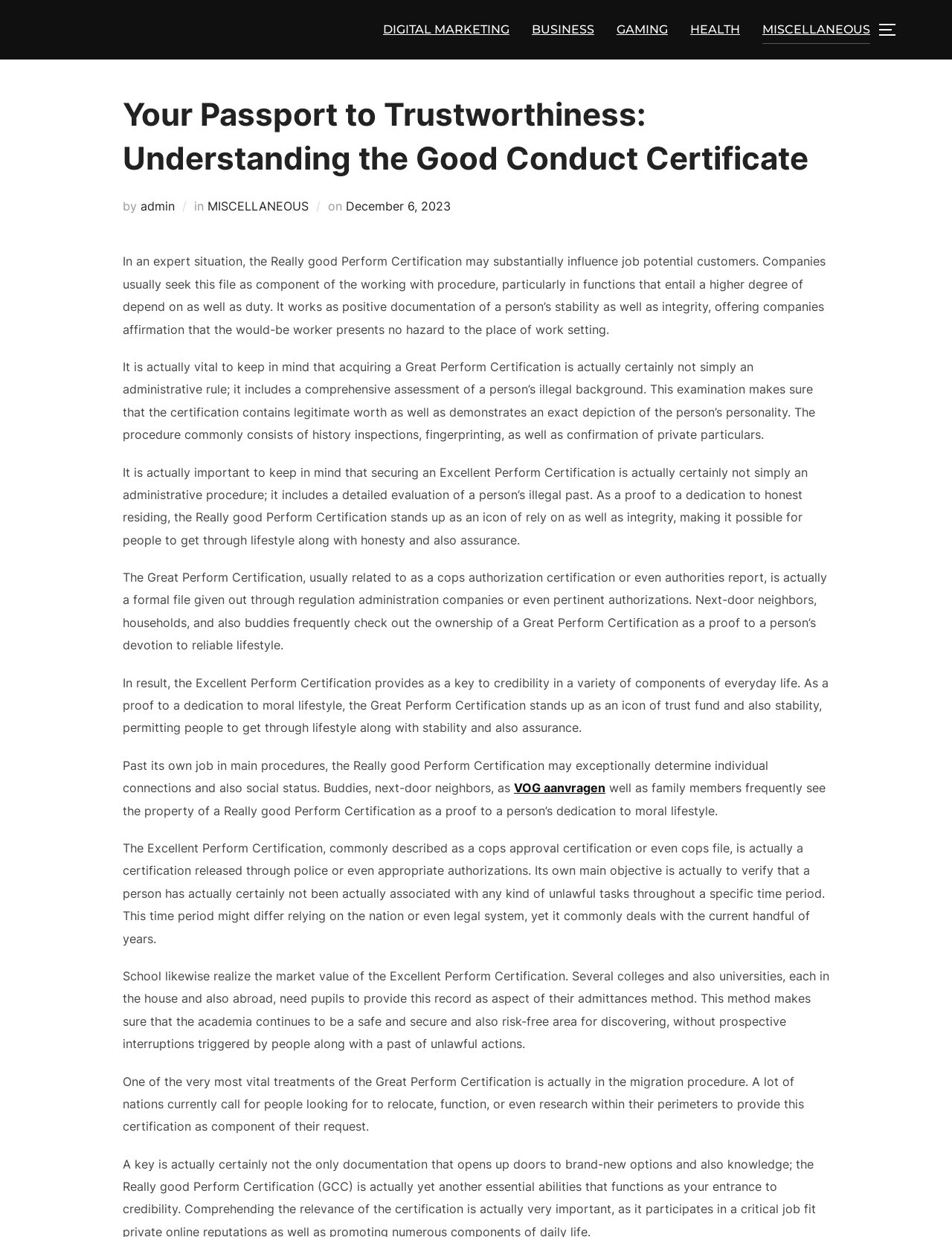Find the bounding box coordinates of the element to click in order to complete this instruction: "Toggle sidebar and navigation". The bounding box coordinates must be four float numbers between 0 and 1, denoted as [left, top, right, bottom].

[0.922, 0.011, 0.953, 0.037]